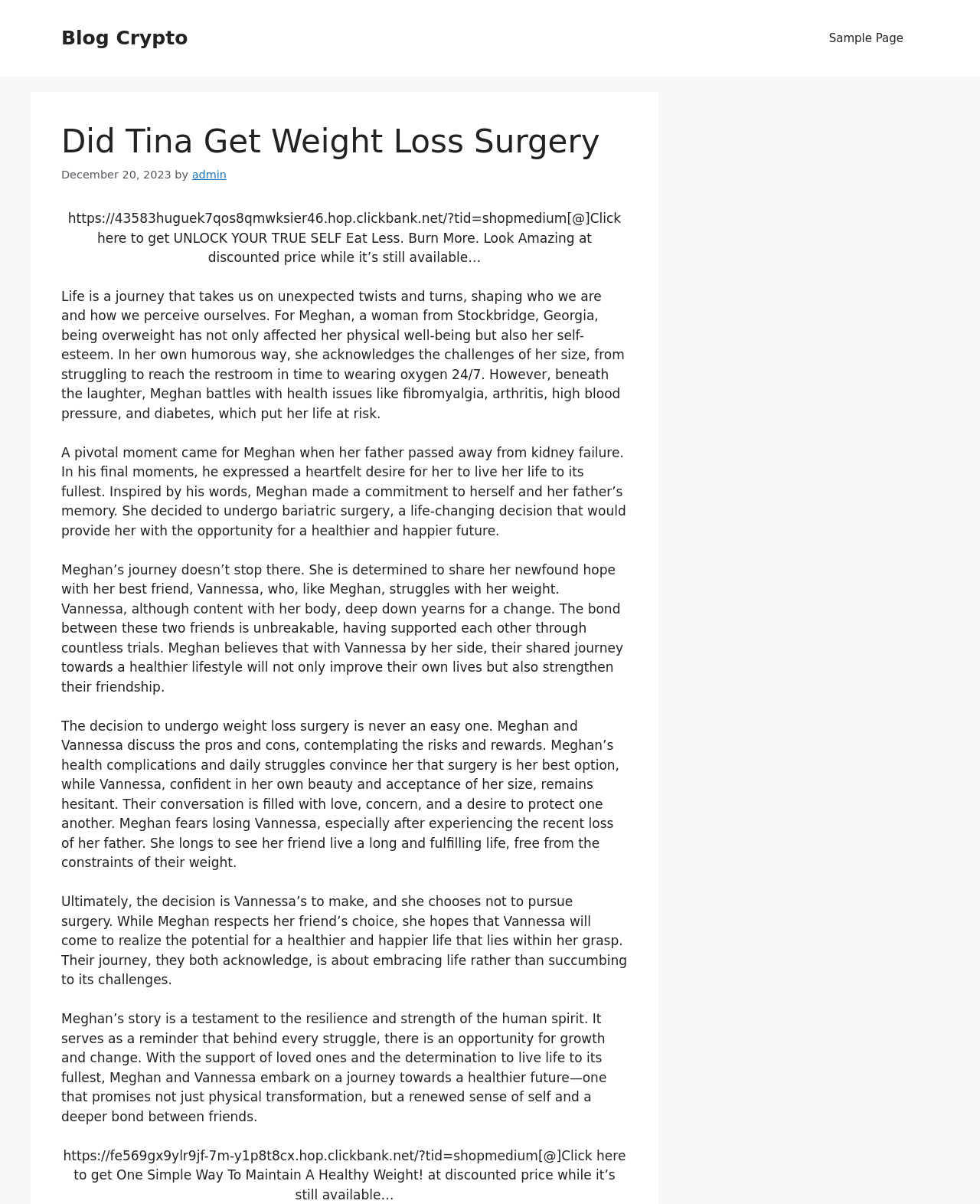Using the information in the image, give a comprehensive answer to the question: 
What is the decision that Meghan and Vannessa discuss?

The decision that Meghan and Vannessa discuss is whether or not to undergo weight loss surgery, with Meghan deciding to go through with it and Vannessa choosing not to.